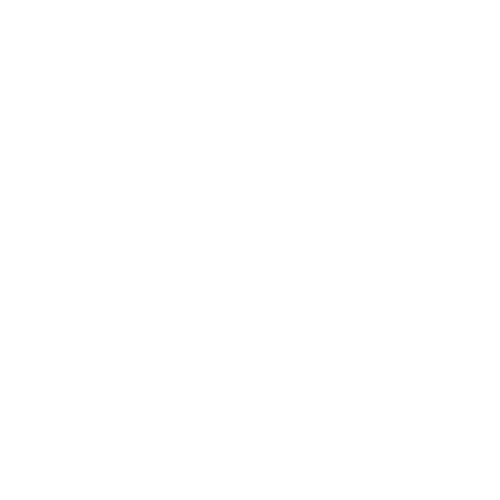Can the packaging be customized?
Refer to the image and provide a concise answer in one word or phrase.

Yes